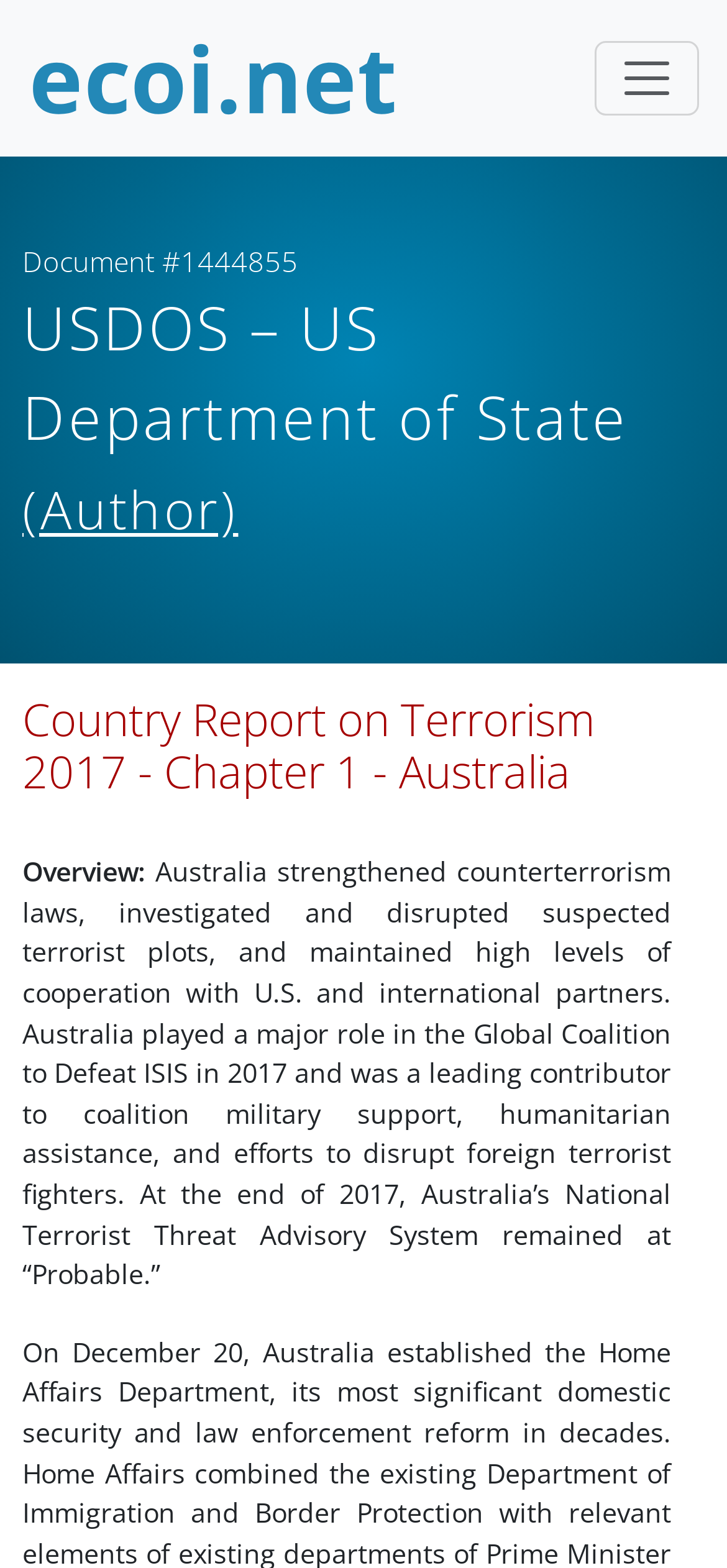What is the current terrorist threat level in Australia?
Using the visual information, answer the question in a single word or phrase.

Probable